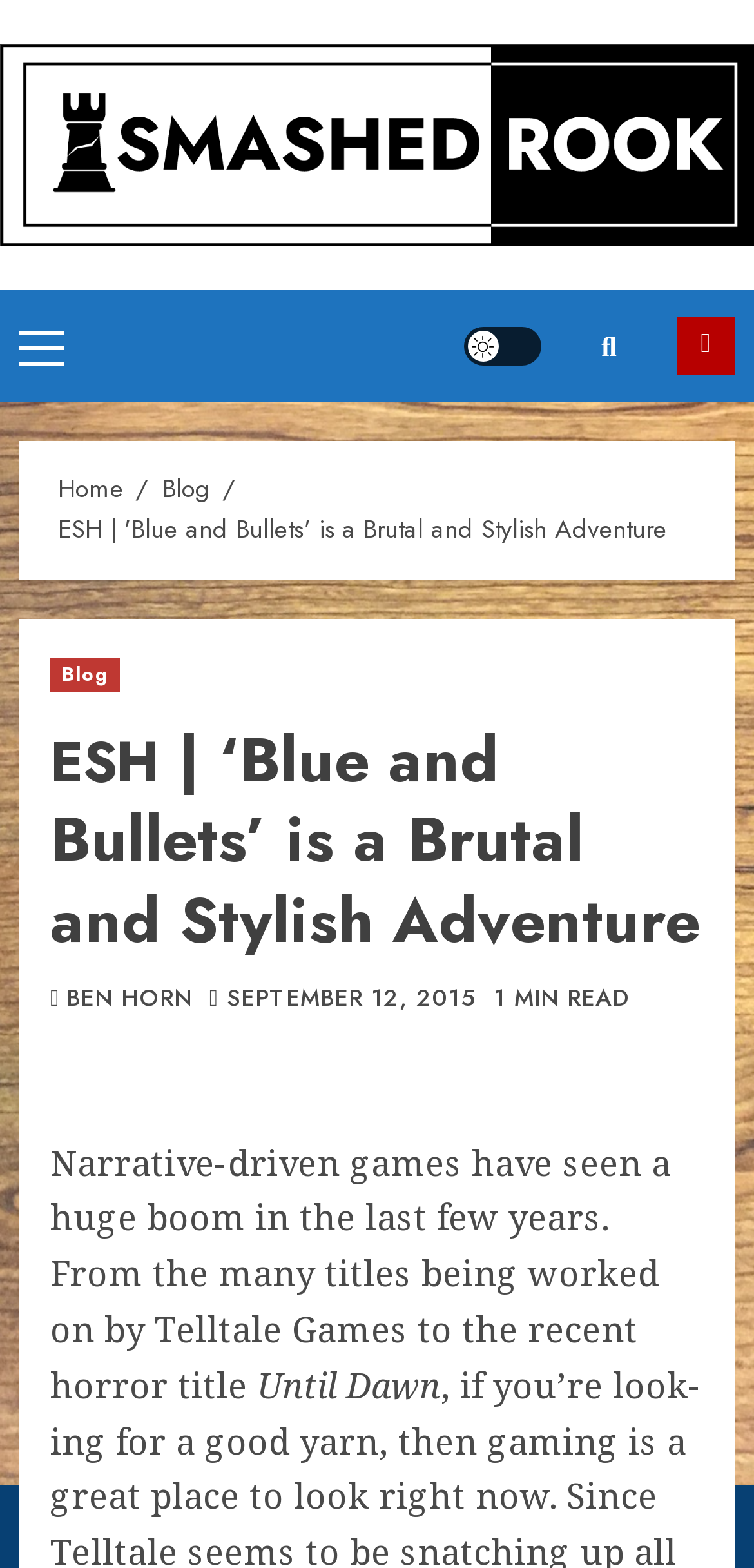Based on the image, give a detailed response to the question: Who is the author of the blog post?

The question can be answered by looking at the section below the header, which contains the author's name 'BEN HORN' as a link. This suggests that BEN HORN is the author of the blog post.